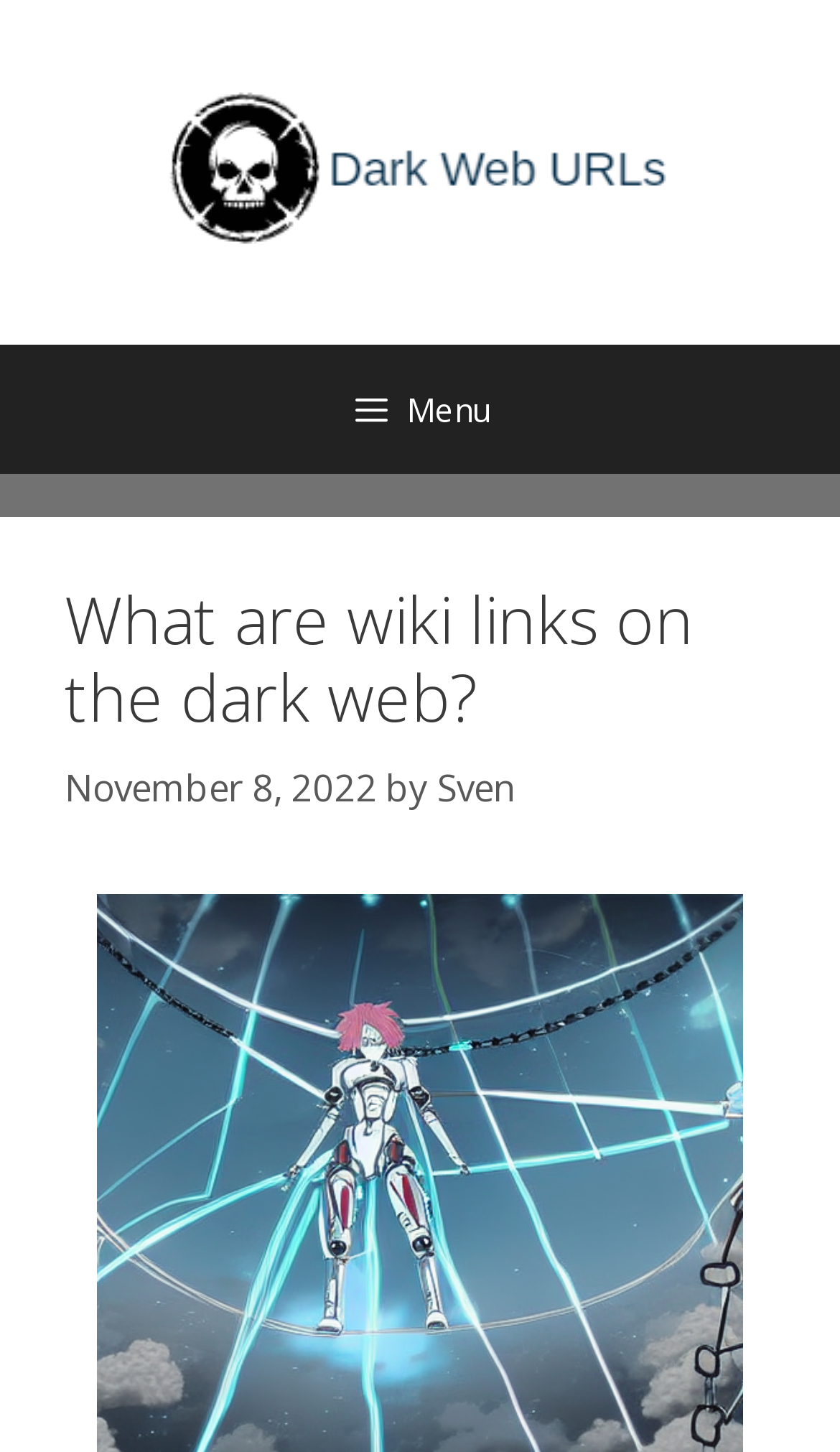Mark the bounding box of the element that matches the following description: "alt="networksoftslspe.web.app"".

None